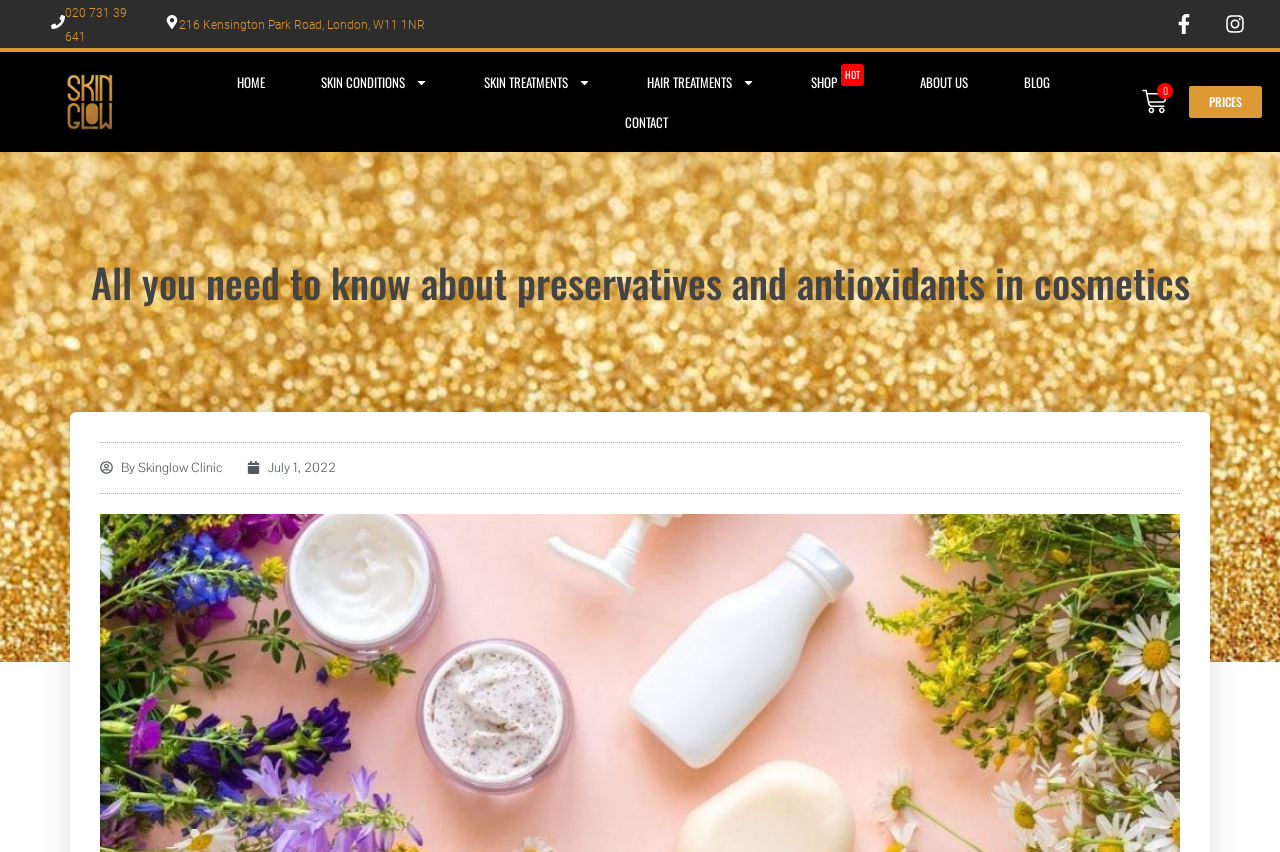What is the topic of the article on this webpage?
Use the information from the screenshot to give a comprehensive response to the question.

I found the topic of the article by reading the heading, which states 'All you need to know about preservatives and antioxidants in cosmetics'. This heading suggests that the article is about the use of preservatives and antioxidants in cosmetic products.